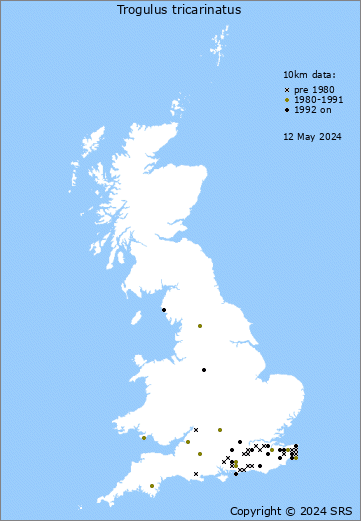When was the map last updated?
Using the information from the image, give a concise answer in one word or a short phrase.

May 12, 2024